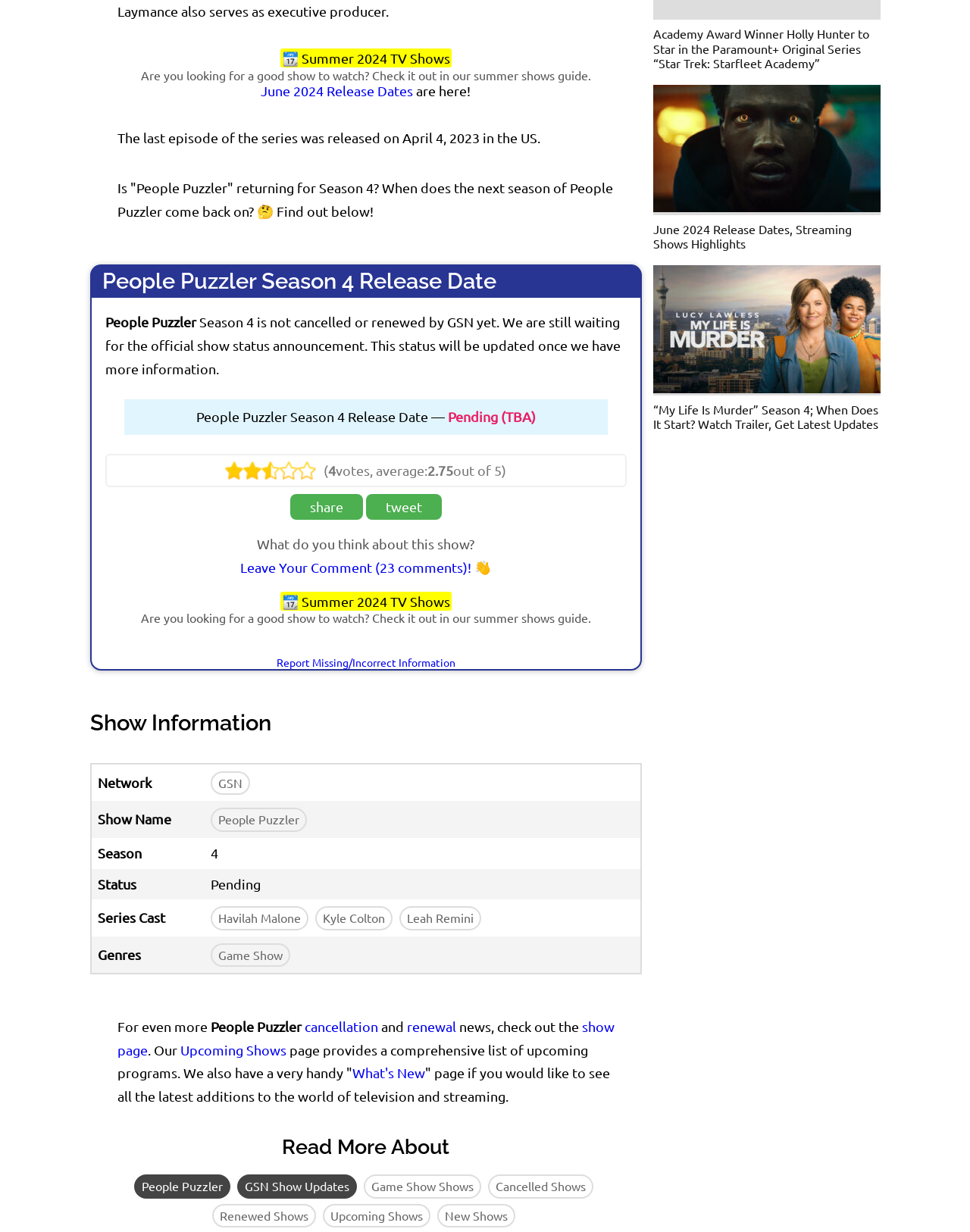How many comments are there on this page?
Please answer the question as detailed as possible.

The number of comments on this page can be found in the 'Leave Your Comment' section, where it is displayed as 'Leave Your Comment (23 comments)!'